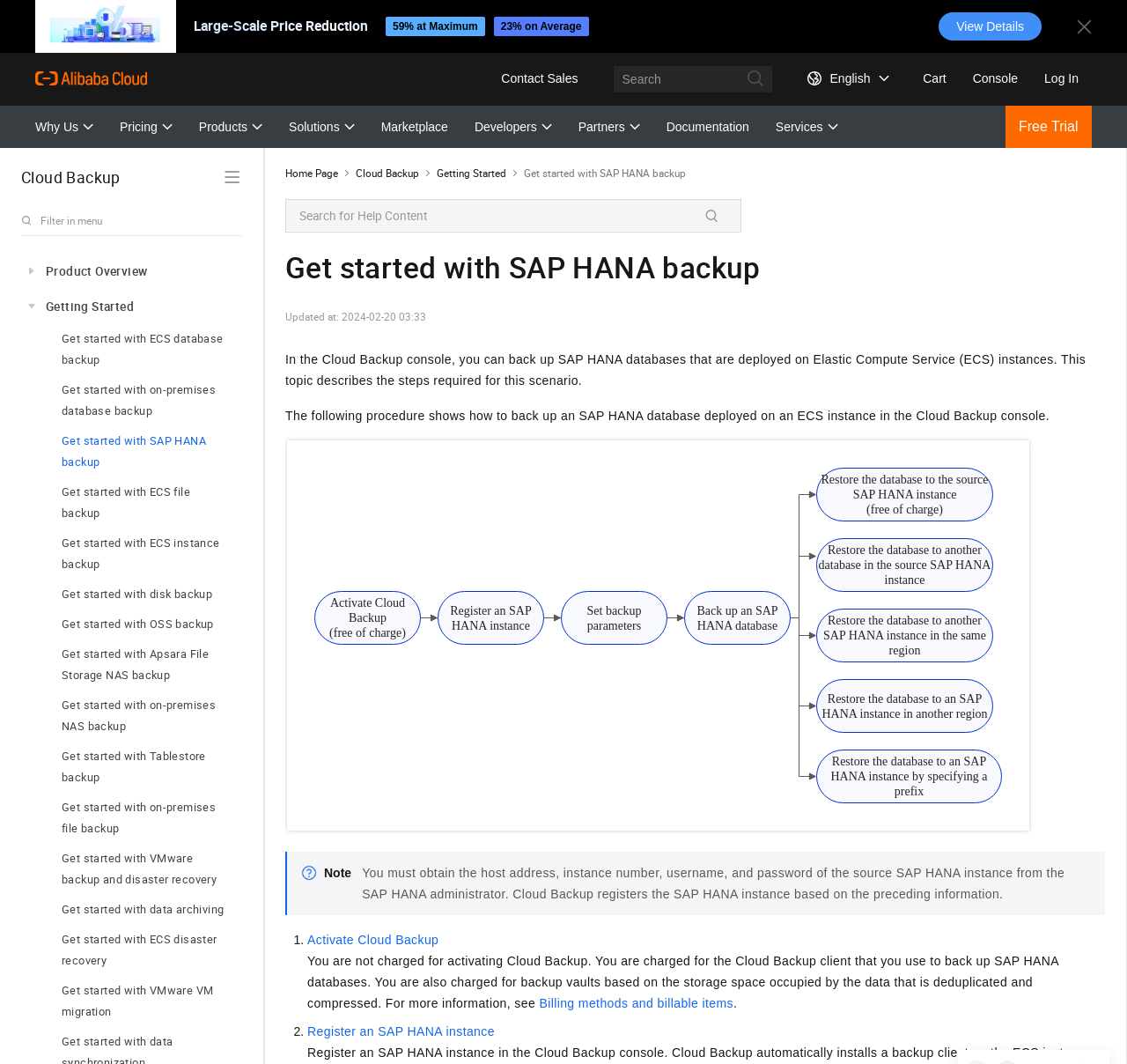What is the main topic of this webpage?
Please answer the question as detailed as possible.

Based on the webpage content, I can see that the main topic is about backing up SAP HANA databases, specifically on Elastic Compute Service (ECS) instances. The webpage provides a step-by-step guide on how to do this.